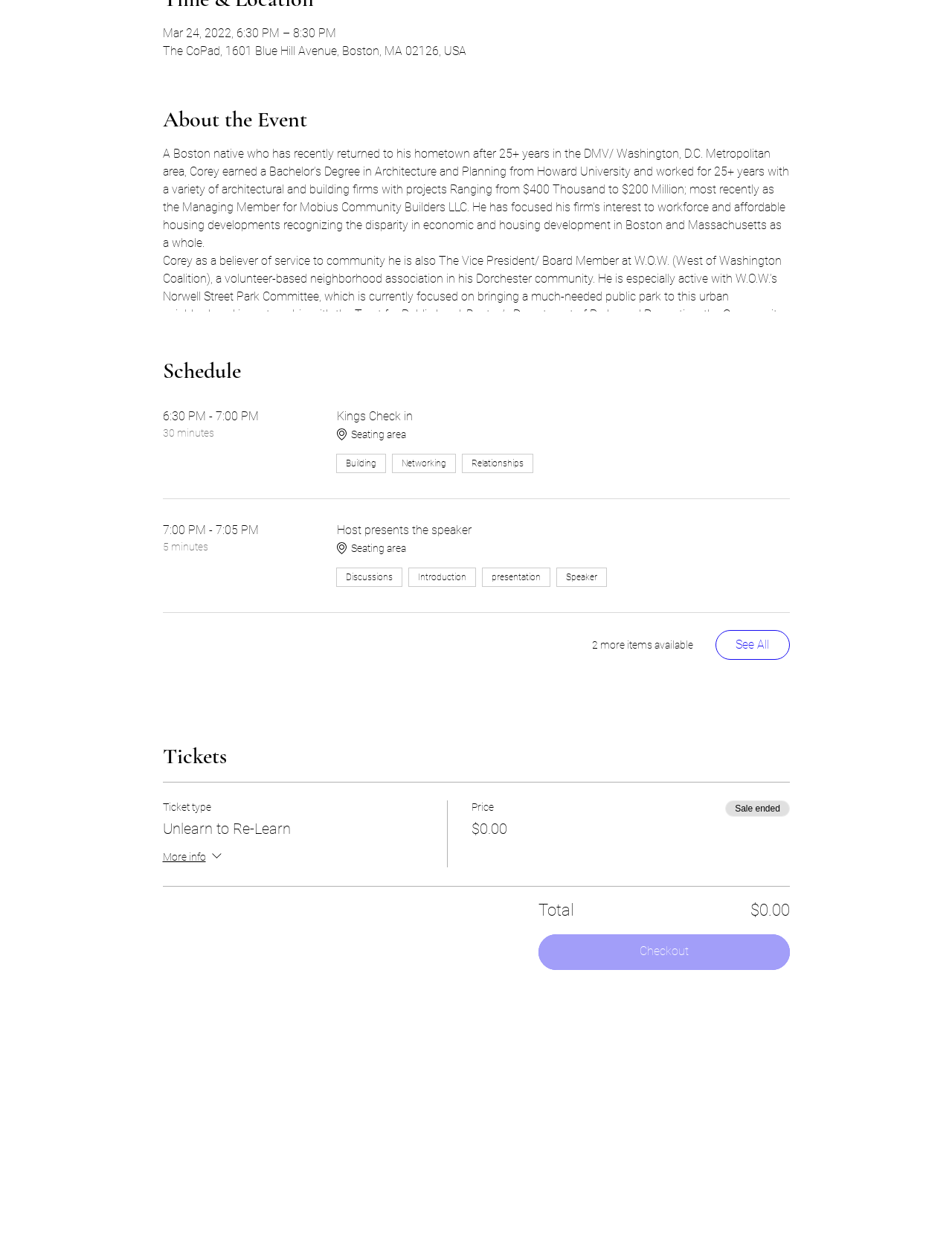Please provide the bounding box coordinates for the element that needs to be clicked to perform the instruction: "Click on the Bullseye Glass Co. link". The coordinates must consist of four float numbers between 0 and 1, formatted as [left, top, right, bottom].

None